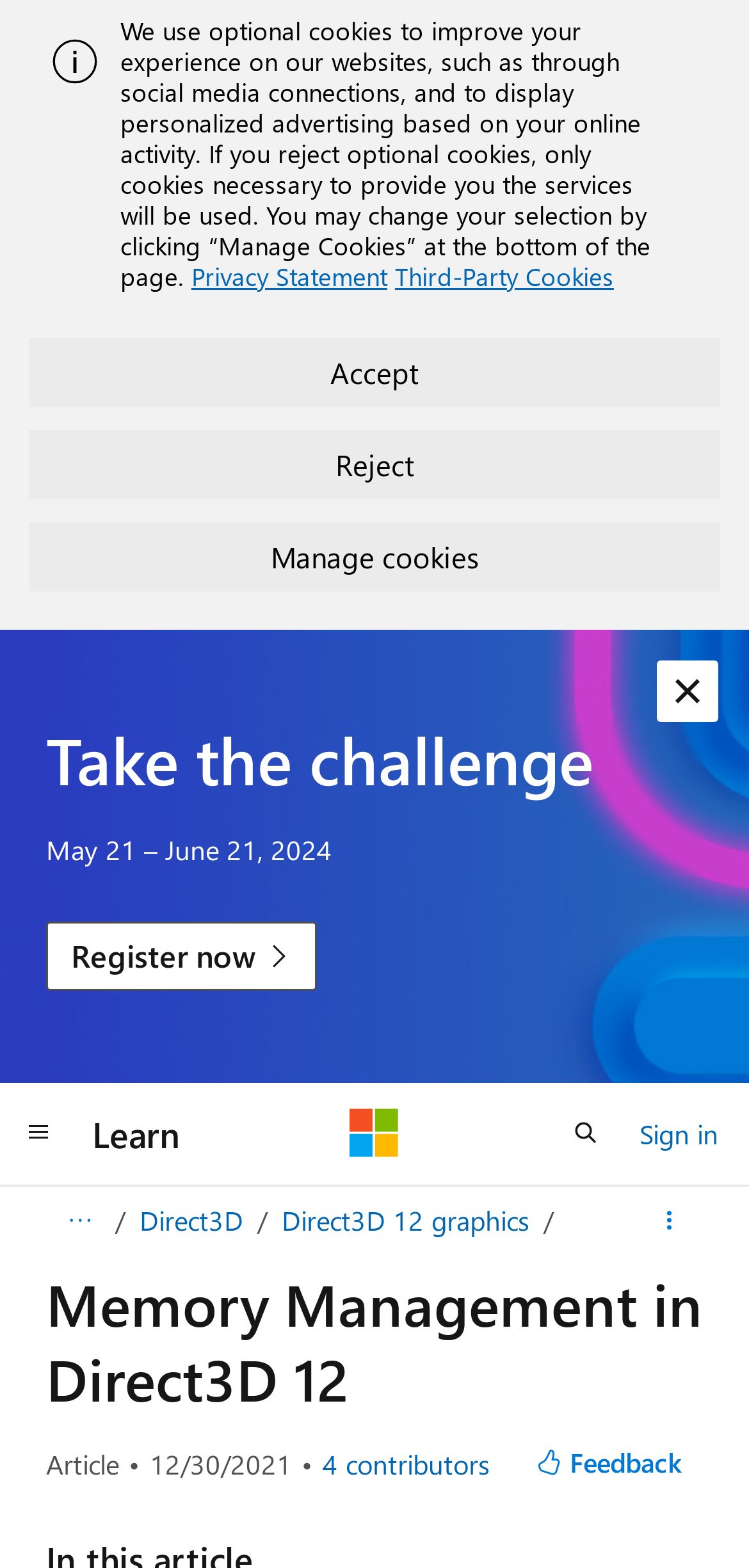Produce an elaborate caption capturing the essence of the webpage.

The webpage is about "Memory Management in Direct3D 12" and appears to be a technical article or tutorial. At the top, there is a banner with a warning message about cookies, accompanied by three buttons: "Accept", "Reject", and "Manage cookies". Below this banner, there is a section with a heading "Take the challenge" and a link to "Register now", along with a date range "May 21 – June 21, 2024".

On the top-right corner, there is a button to dismiss the alert. The main navigation menu is located at the top, with links to "Learn", "Microsoft", and "Sign in", as well as a search button. 

The main content of the page is divided into sections, with a heading "Memory Management in Direct3D 12" at the top. There are several links to related topics, such as "Direct3D" and "Direct3D 12 graphics", and a details section with a disclosure triangle that can be expanded to show more information. 

At the bottom of the page, there is information about the article, including a review date and a list of contributors, with a button to view all contributors. There is also a "Feedback" button. Throughout the page, there are several buttons and links that allow users to navigate and interact with the content.